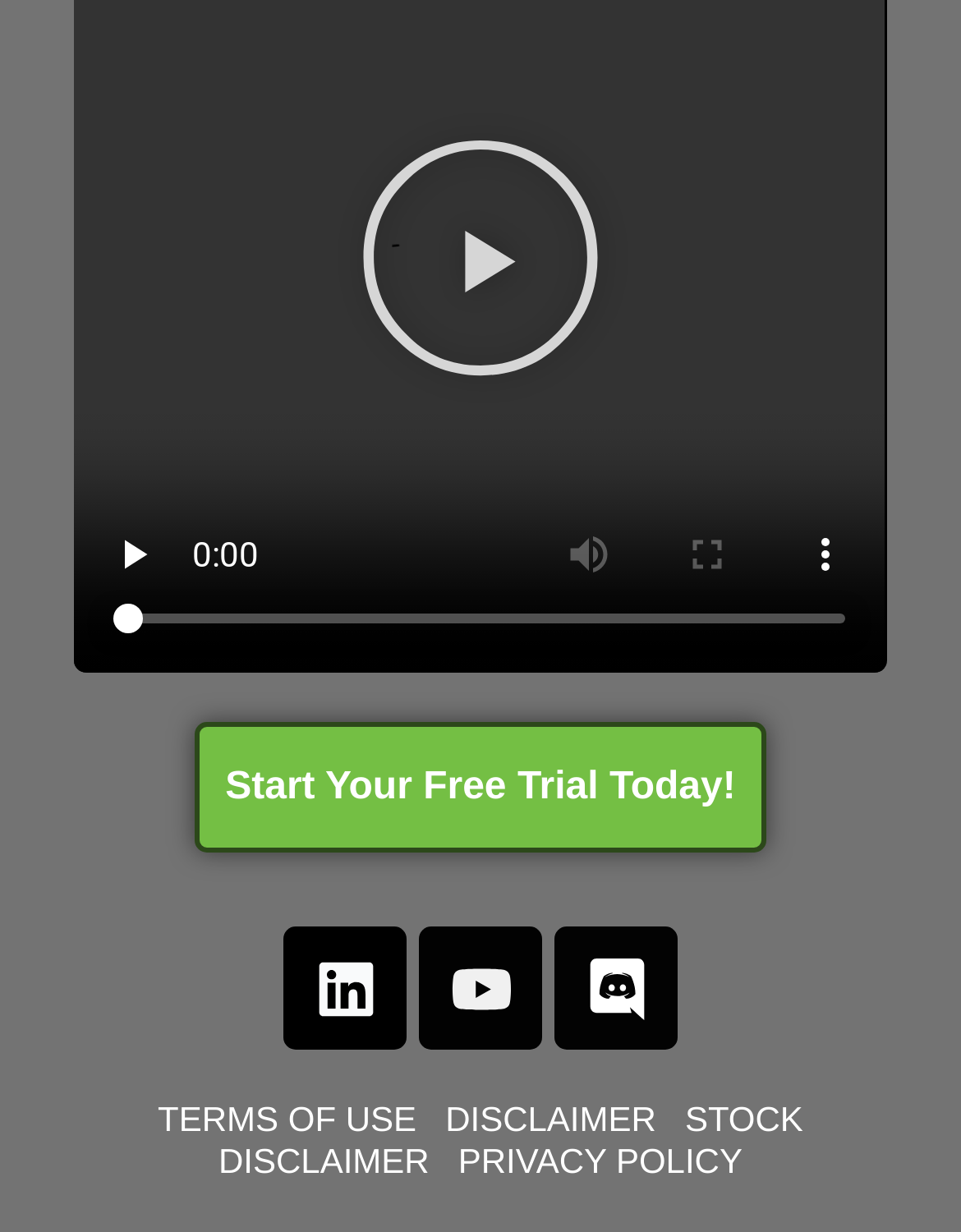Determine the bounding box coordinates for the region that must be clicked to execute the following instruction: "enter full screen mode".

[0.676, 0.402, 0.799, 0.498]